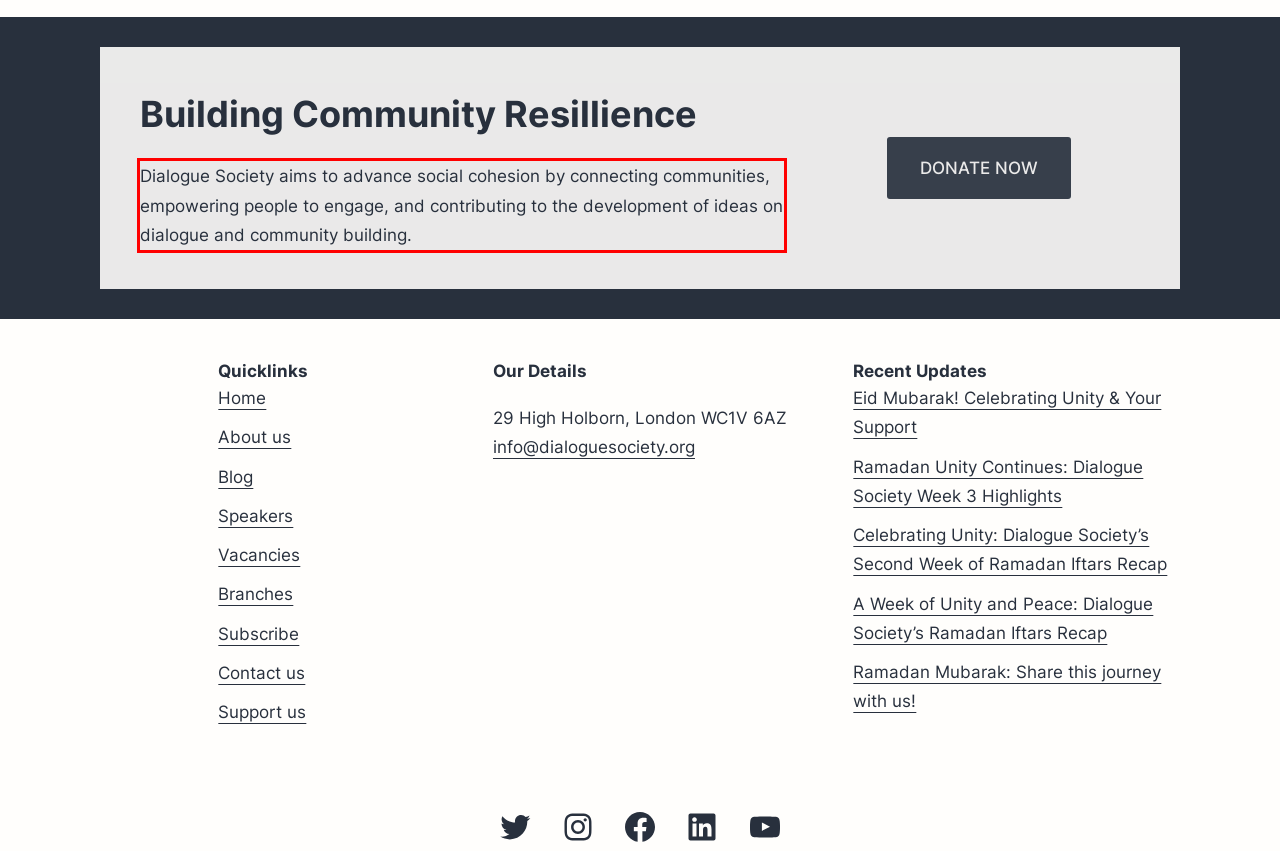Examine the webpage screenshot, find the red bounding box, and extract the text content within this marked area.

Dialogue Society aims to advance social cohesion by connecting communities, empowering people to engage, and contributing to the development of ideas on dialogue and community building.